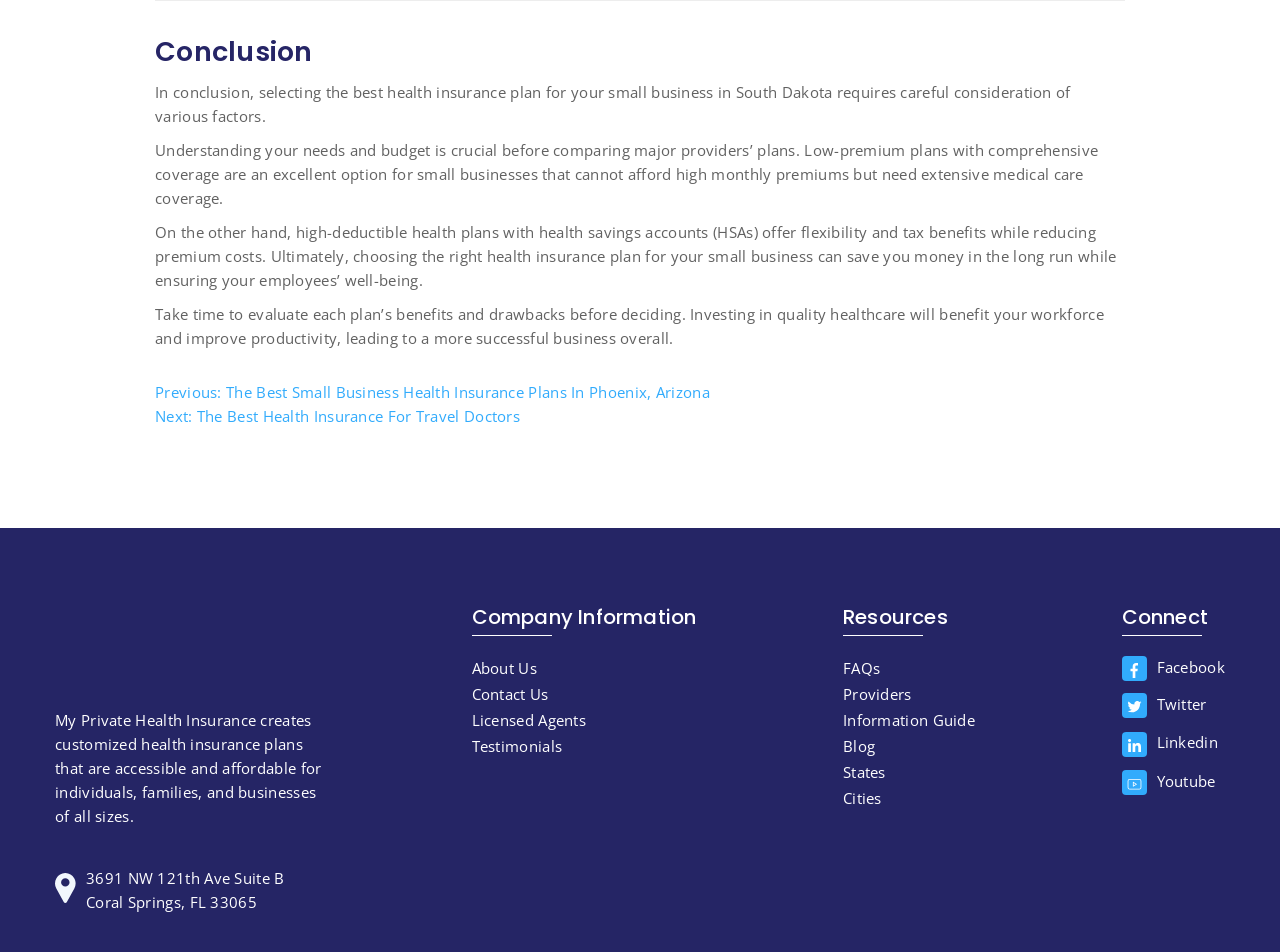Can you pinpoint the bounding box coordinates for the clickable element required for this instruction: "Visit 'My Private Health Insurance'"? The coordinates should be four float numbers between 0 and 1, i.e., [left, top, right, bottom].

[0.043, 0.634, 0.189, 0.677]